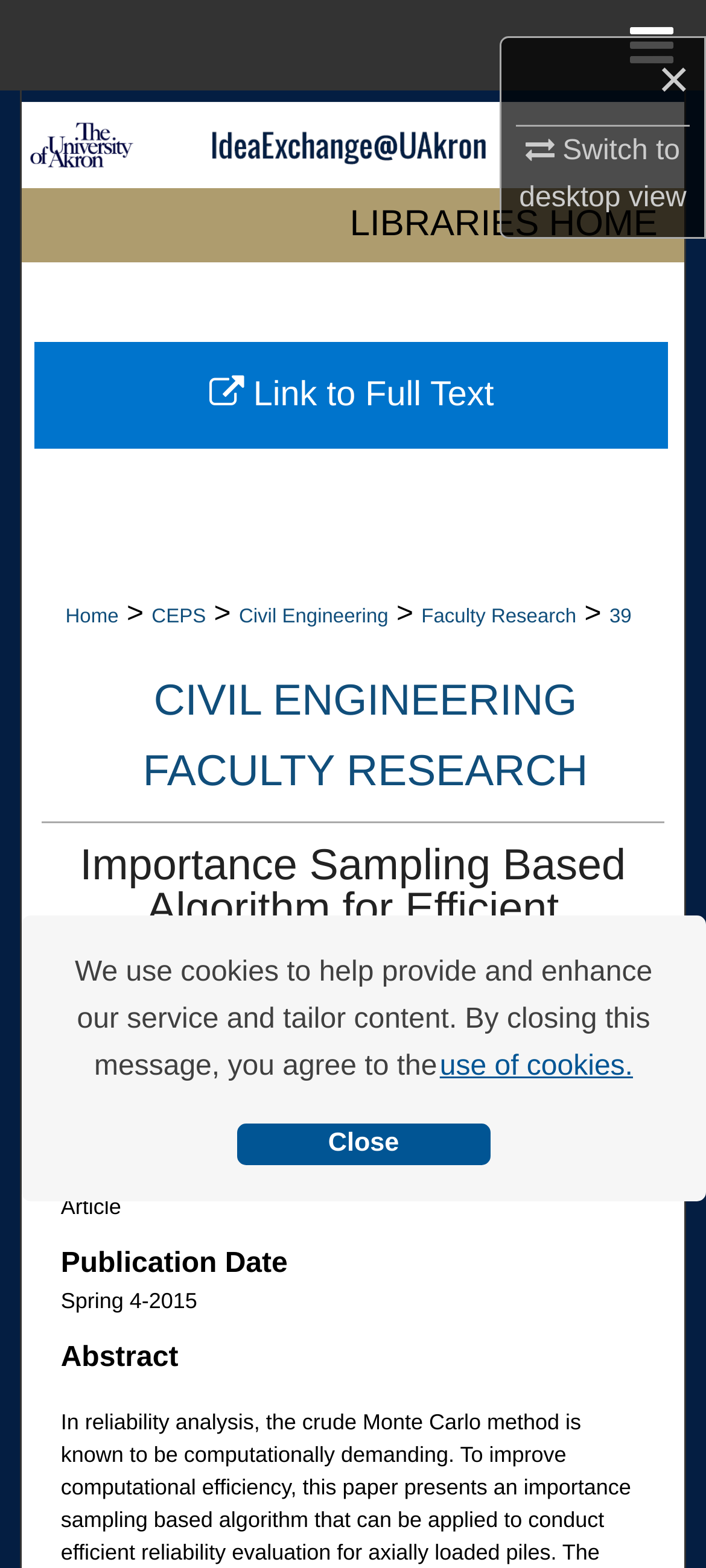Based on what you see in the screenshot, provide a thorough answer to this question: What is the publication date of the research paper?

I found the answer by looking at the section labeled 'Publication Date', which mentions the date as Spring 4-2015.